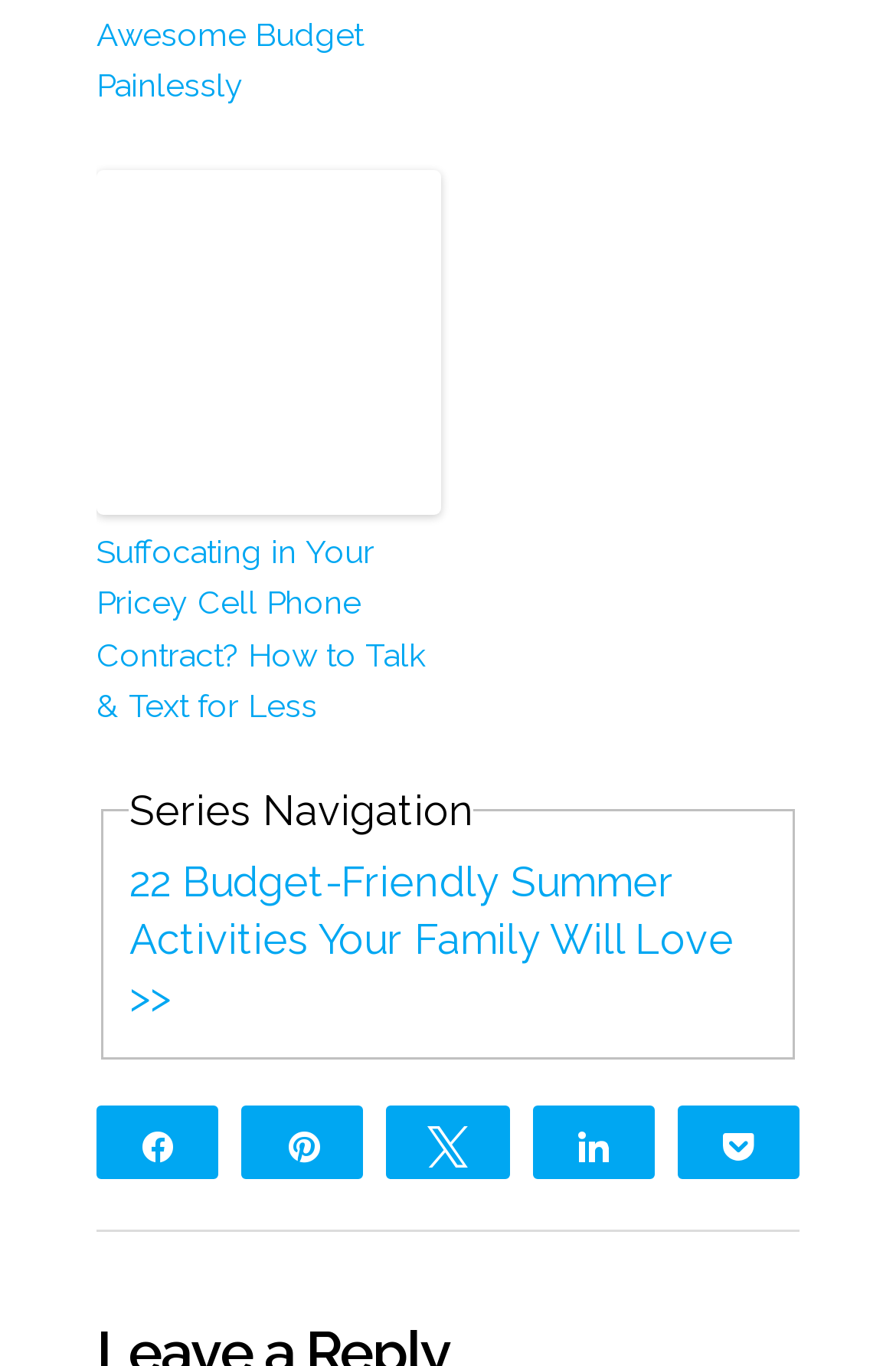How many navigation elements are under 'Series Navigation'?
Deliver a detailed and extensive answer to the question.

There is only one navigation element under the 'Series Navigation' group, which is a link to a related article titled '22 Budget-Friendly Summer Activities Your Family Will Love >>'.